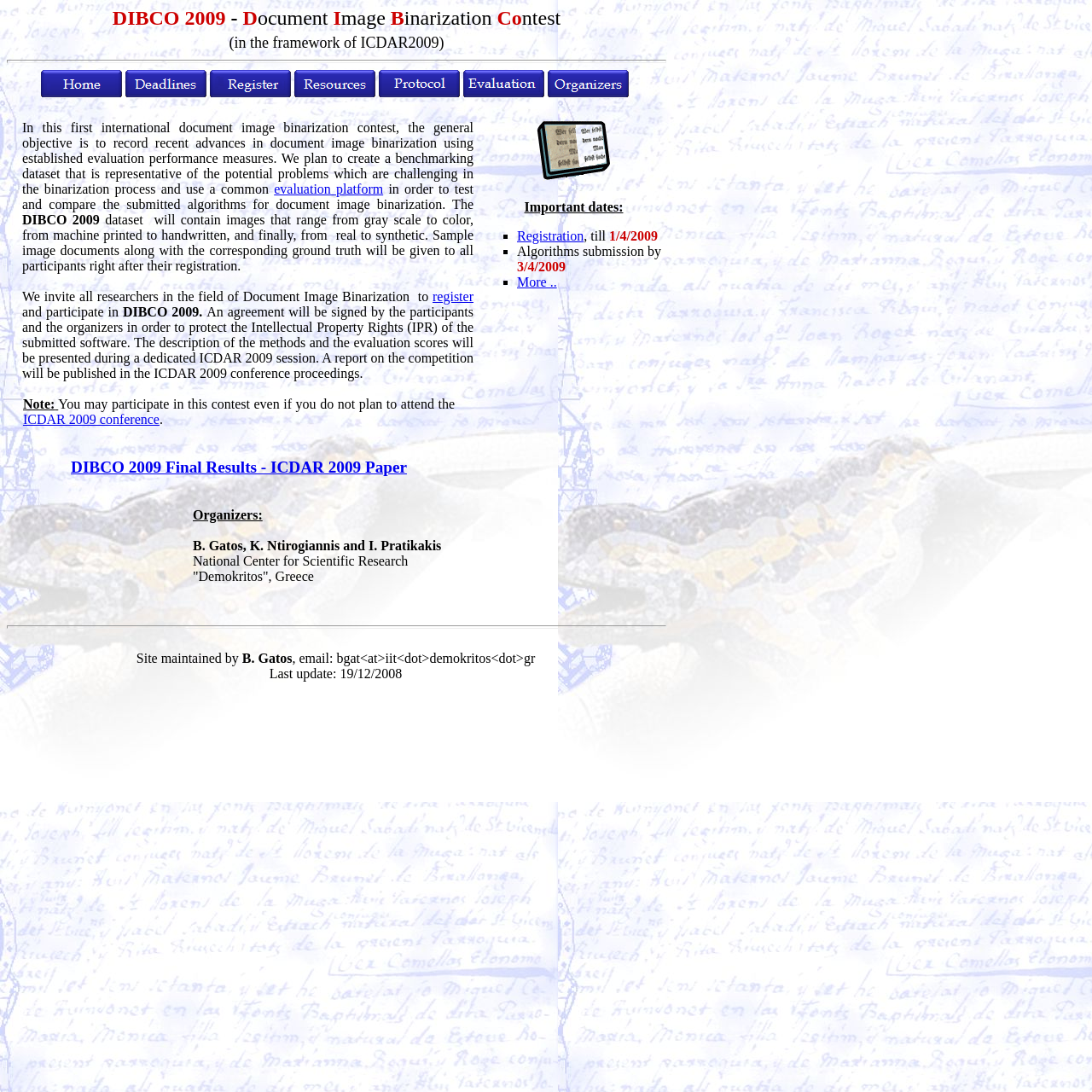Respond with a single word or phrase for the following question: 
What is the format of the dataset?

Gray scale to color, machine printed to handwritten